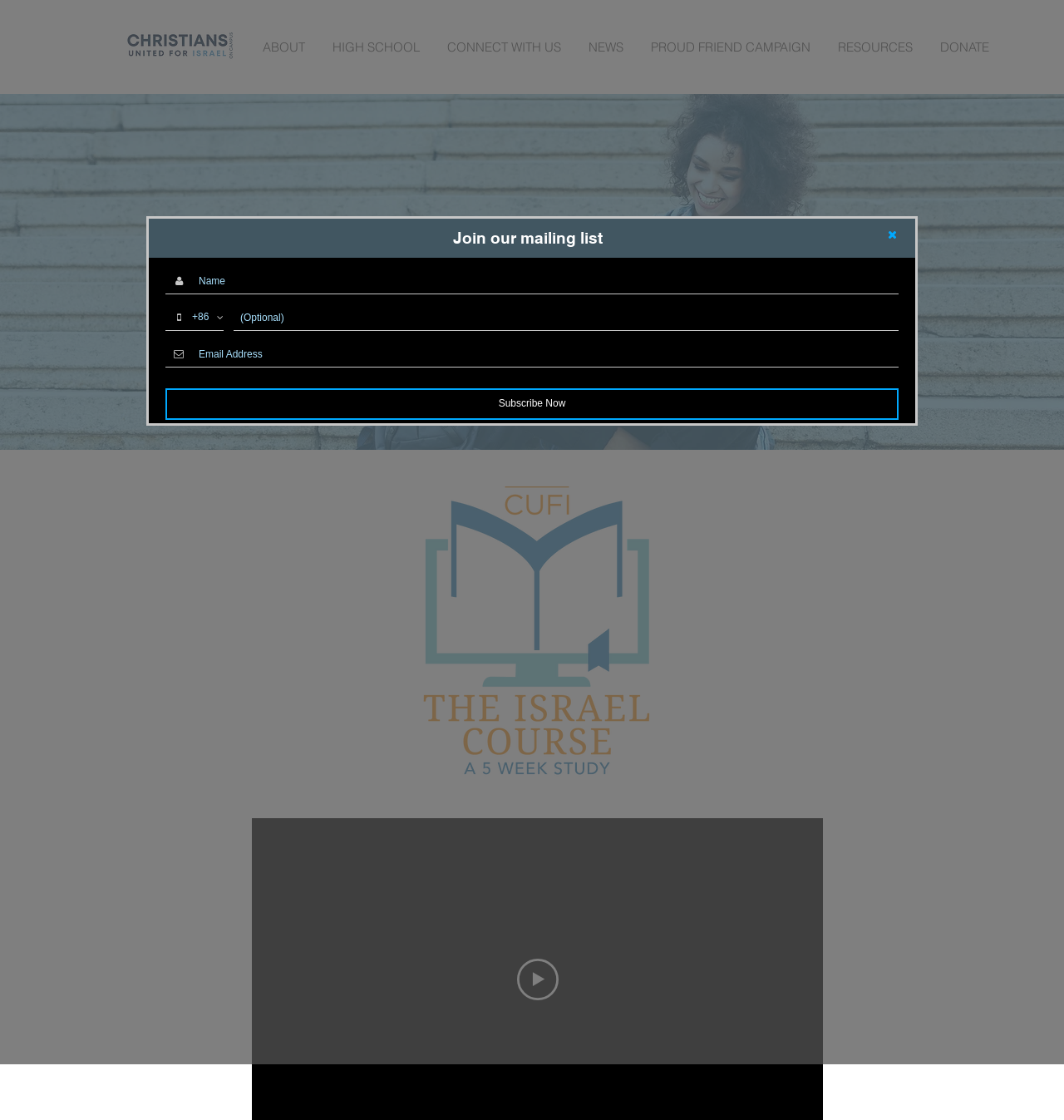Give a one-word or short phrase answer to the question: 
What is the main topic of the webpage?

Israel Course